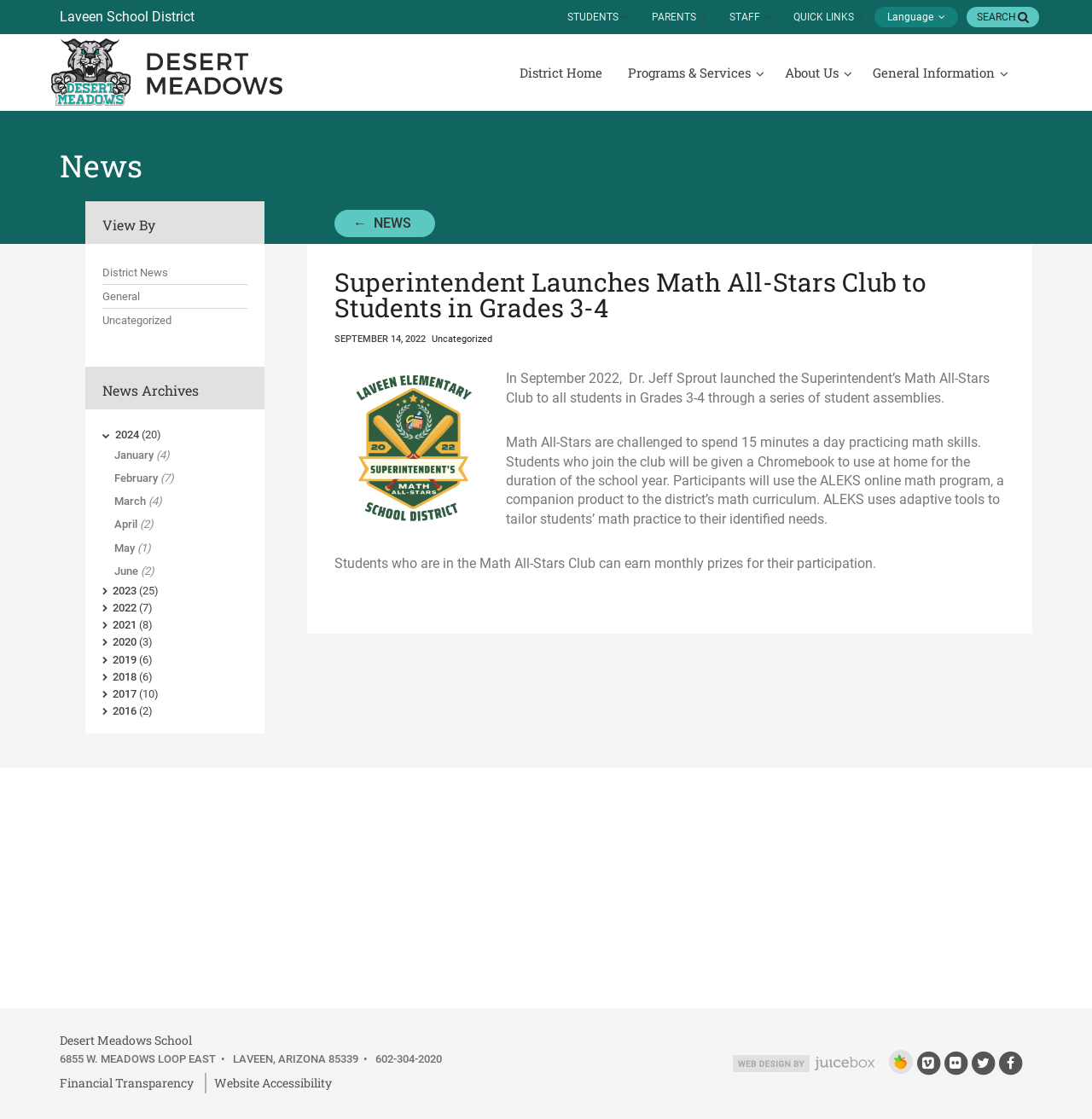What is the purpose of the Math All-Stars Club?
Look at the screenshot and give a one-word or phrase answer.

To practice math skills